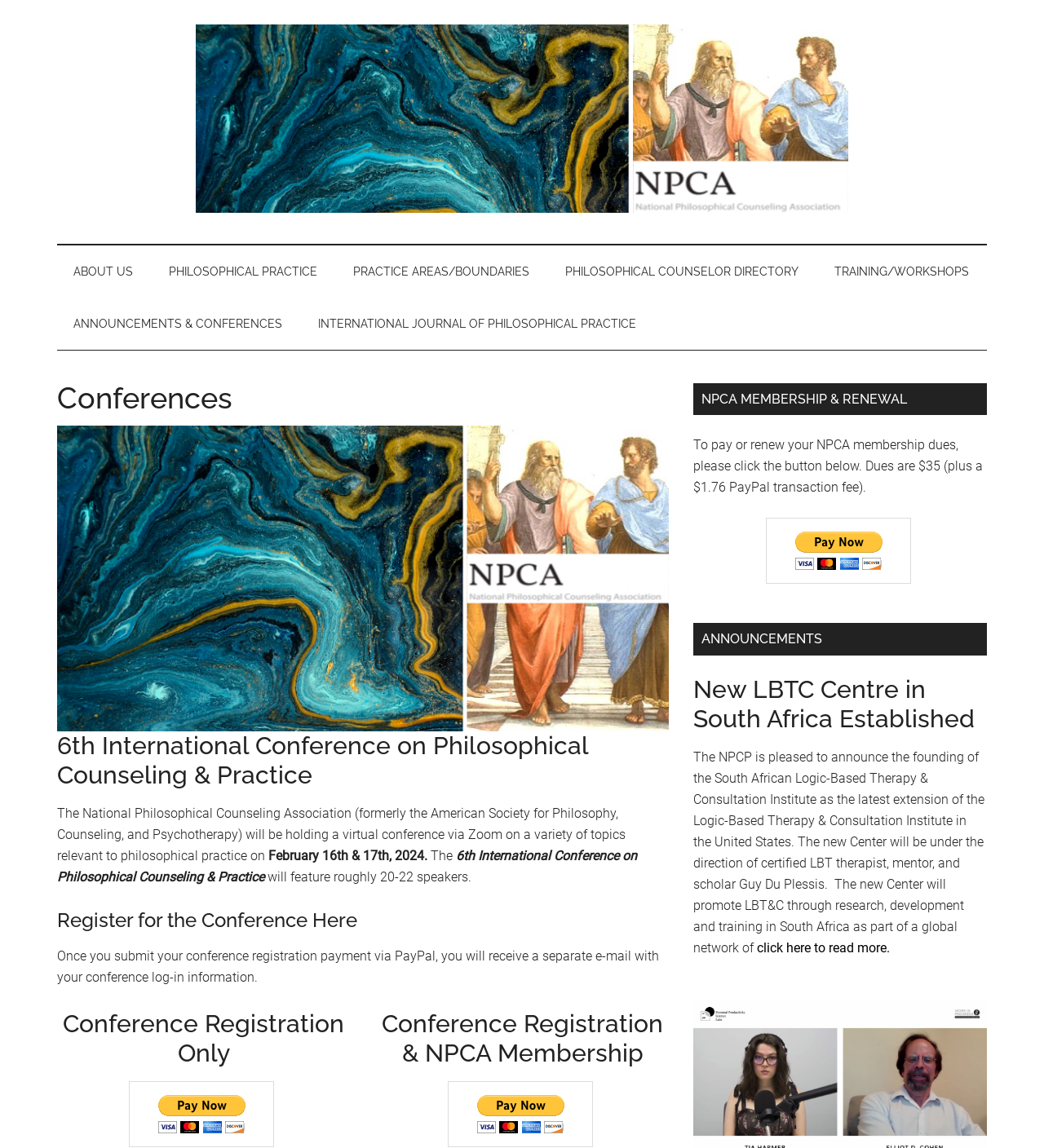Select the bounding box coordinates of the element I need to click to carry out the following instruction: "Click the 'NPCA' link at the top left corner".

[0.188, 0.175, 0.812, 0.188]